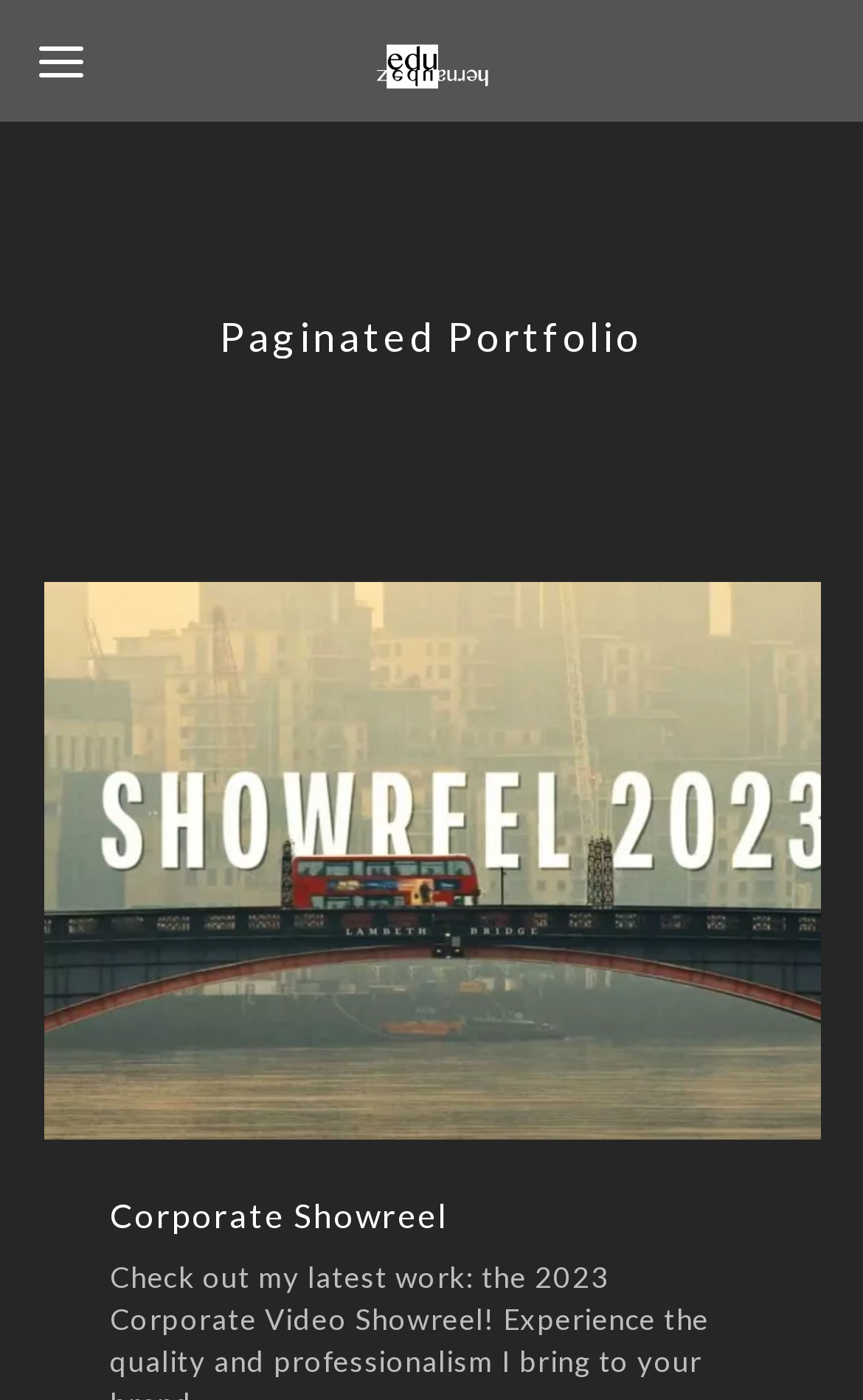Using the provided description: "alt="logo"", find the bounding box coordinates of the corresponding UI element. The output should be four float numbers between 0 and 1, in the format [left, top, right, bottom].

[0.415, 0.035, 0.585, 0.065]